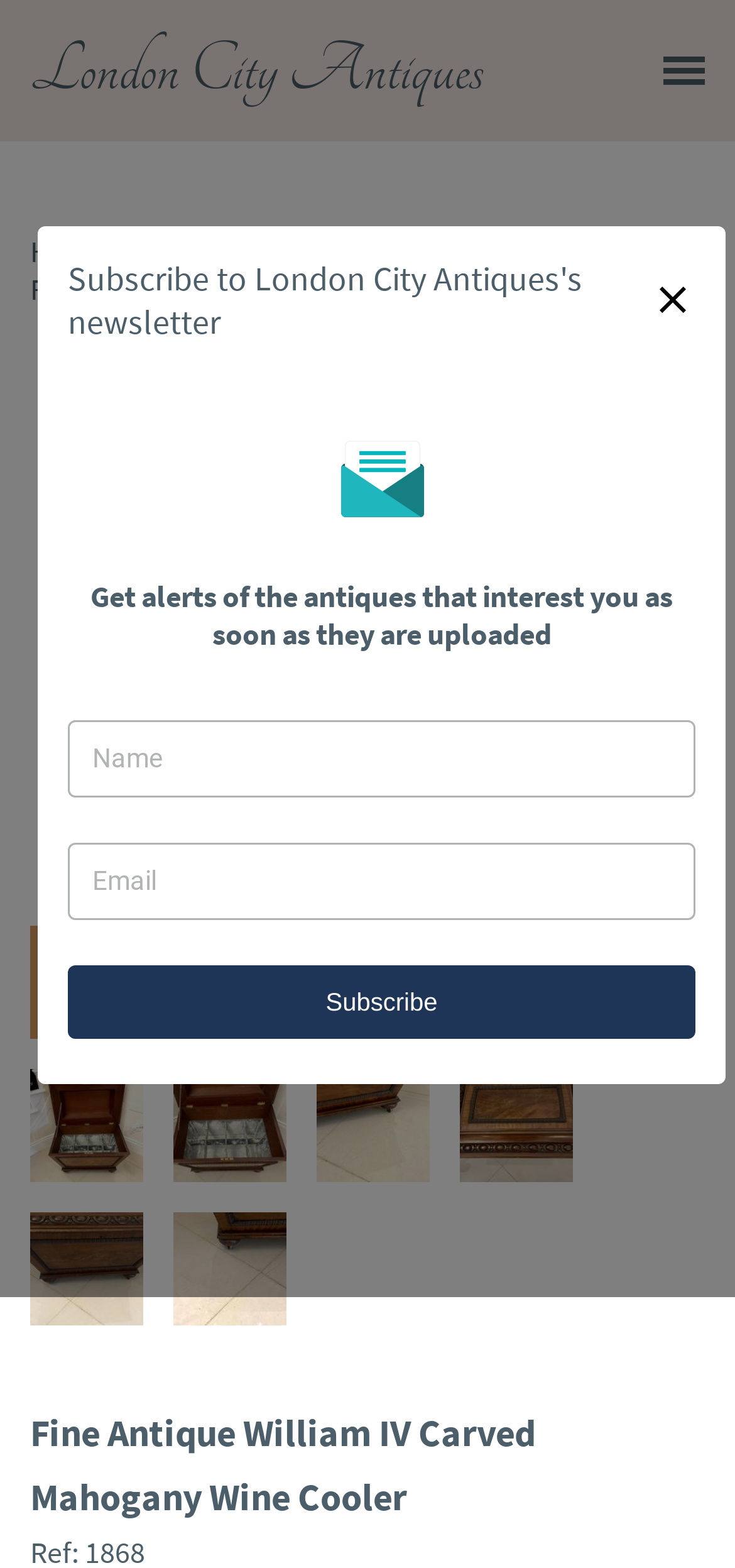Can you find the bounding box coordinates for the UI element given this description: "London City Antiques"? Provide the coordinates as four float numbers between 0 and 1: [left, top, right, bottom].

[0.041, 0.019, 0.659, 0.071]